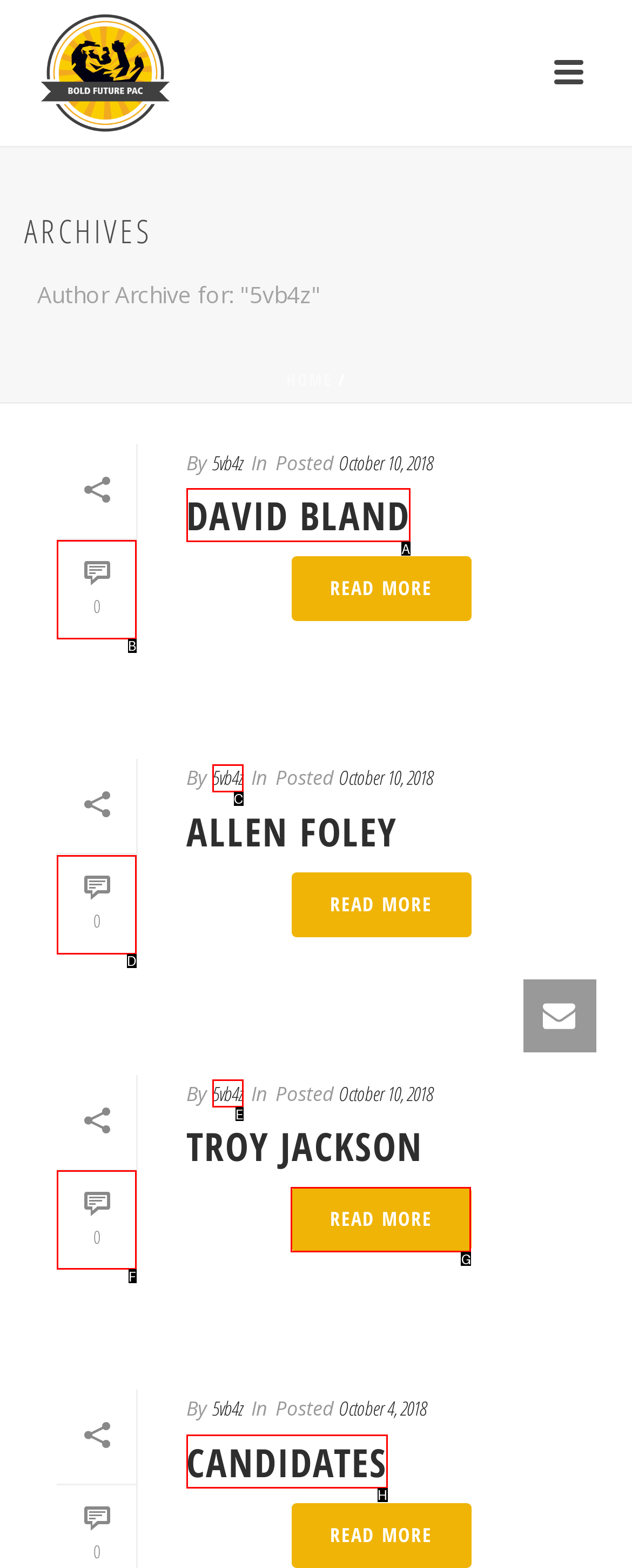Select the HTML element that needs to be clicked to perform the task: Explore the 'CANDIDATES' section. Reply with the letter of the chosen option.

H